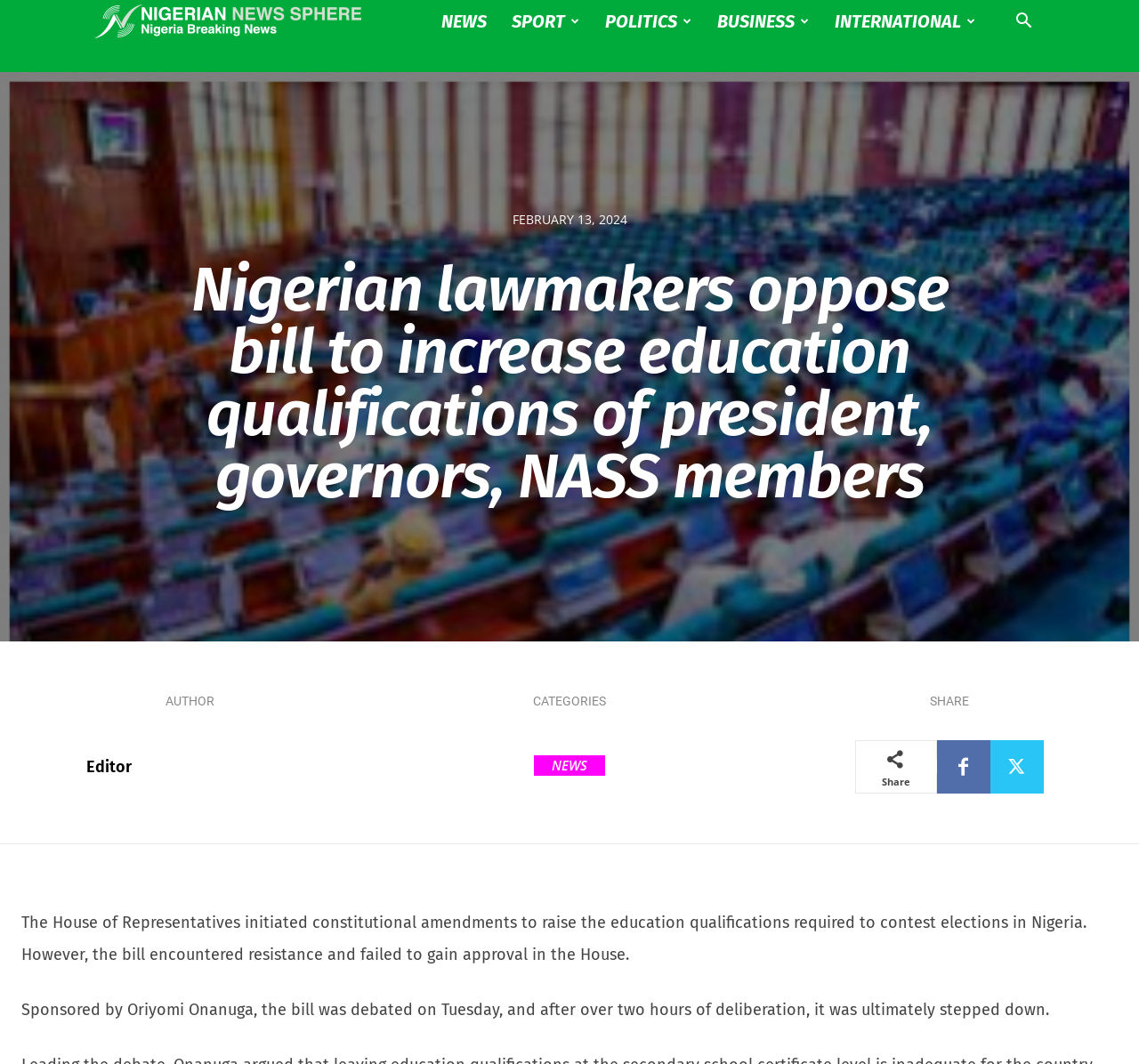Given the following UI element description: "NEWS", find the bounding box coordinates in the webpage screenshot.

[0.377, 0.0, 0.438, 0.04]